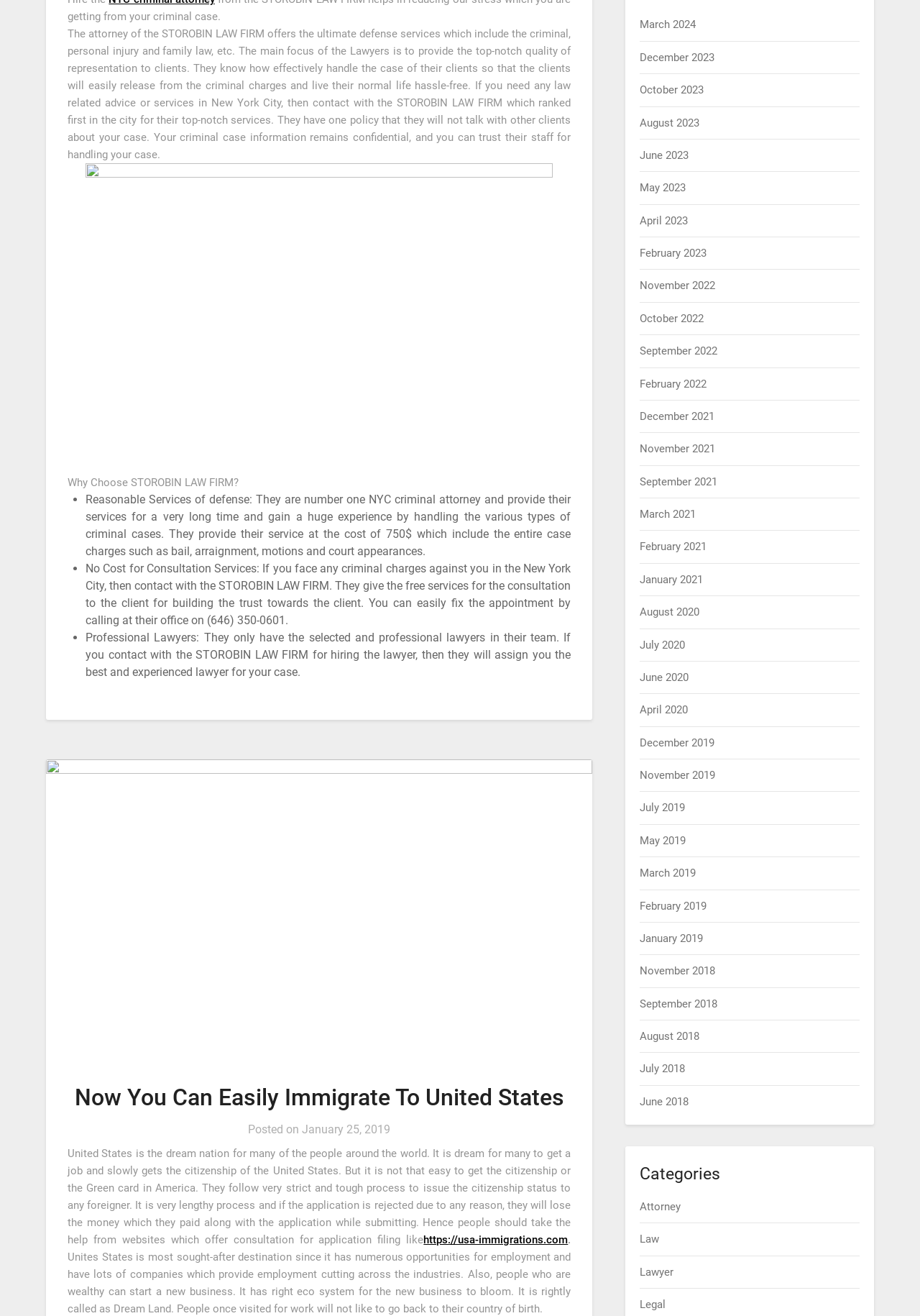Find the bounding box coordinates for the area that should be clicked to accomplish the instruction: "Visit the website for immigration consultation".

[0.46, 0.937, 0.617, 0.947]